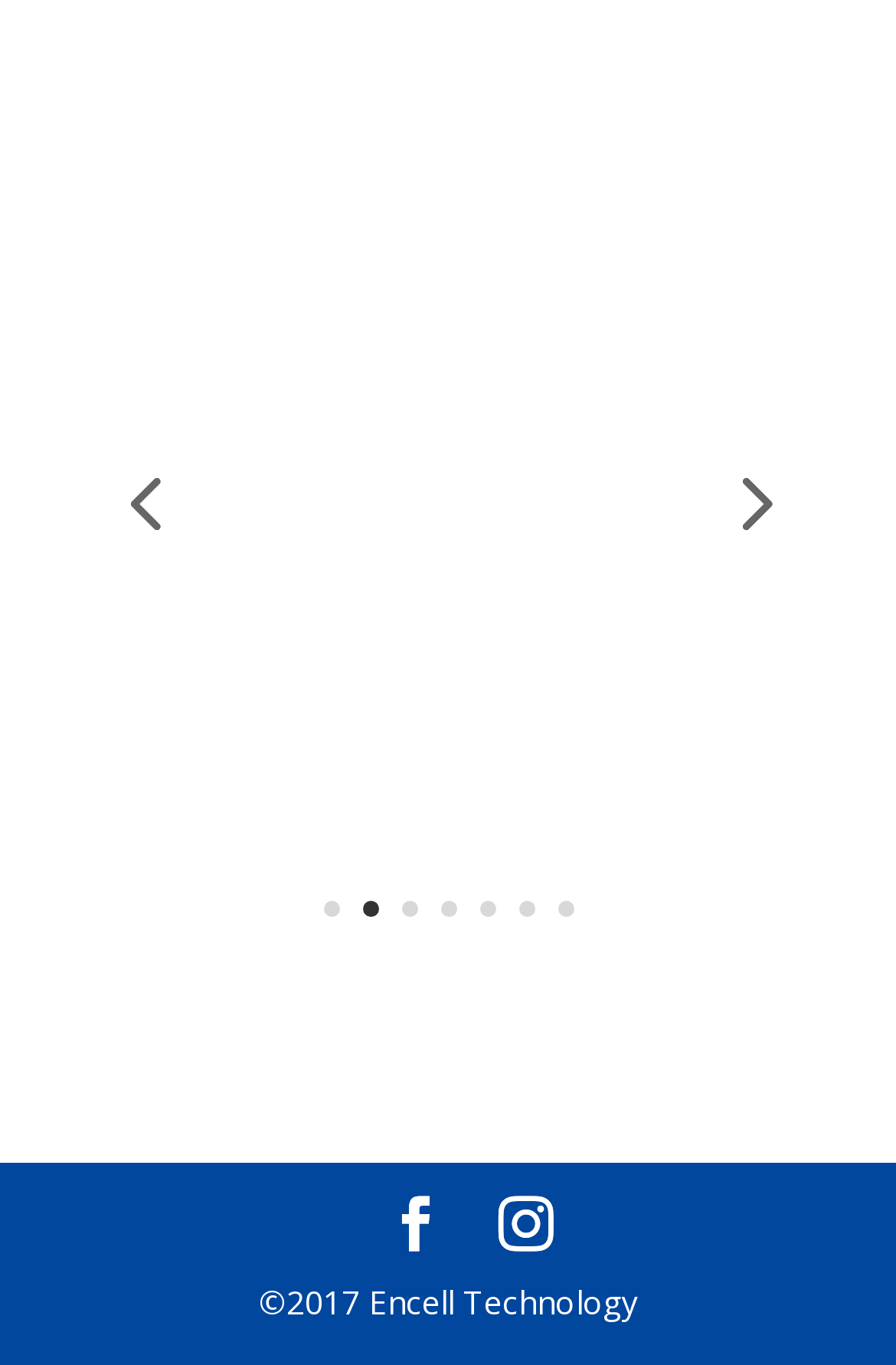Determine the bounding box coordinates of the region I should click to achieve the following instruction: "click the previous button". Ensure the bounding box coordinates are four float numbers between 0 and 1, i.e., [left, top, right, bottom].

[0.556, 0.878, 0.618, 0.919]